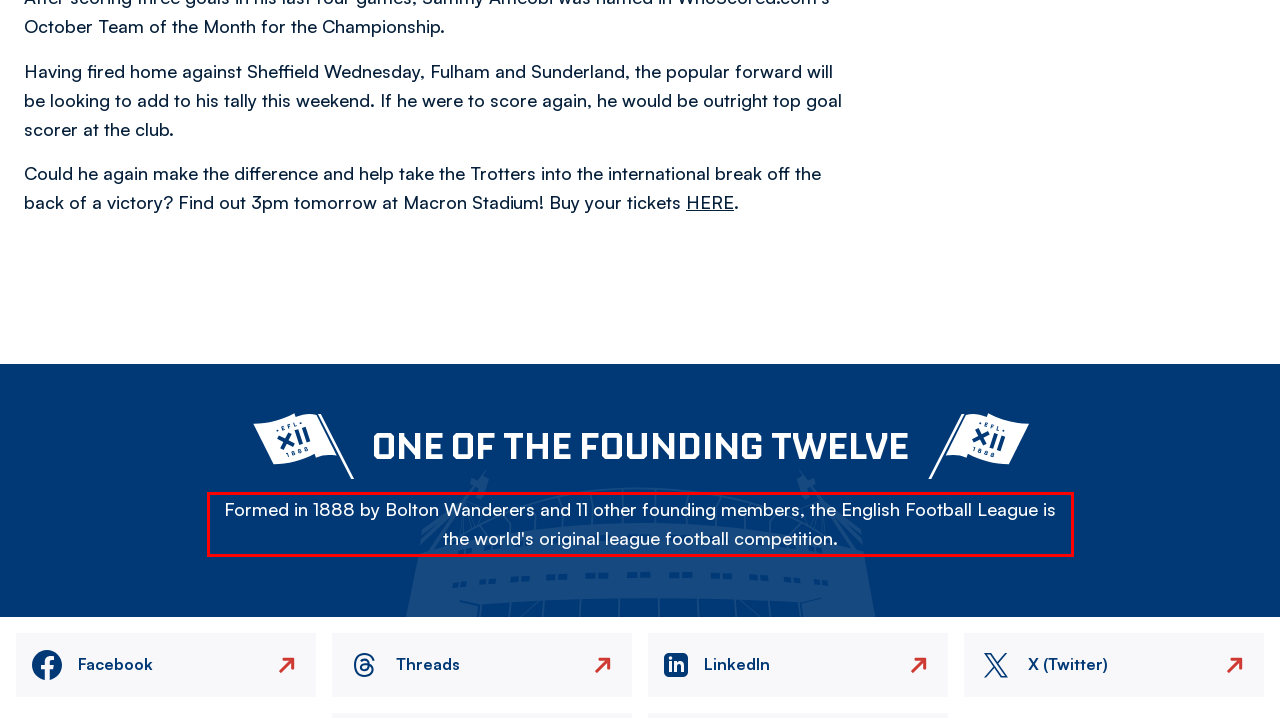Please extract the text content from the UI element enclosed by the red rectangle in the screenshot.

Formed in 1888 by Bolton Wanderers and 11 other founding members, the English Football League is the world's original league football competition.